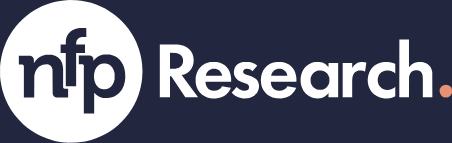What is the focus of nfp Research?
Using the picture, provide a one-word or short phrase answer.

Data, analysis, charity sector insights